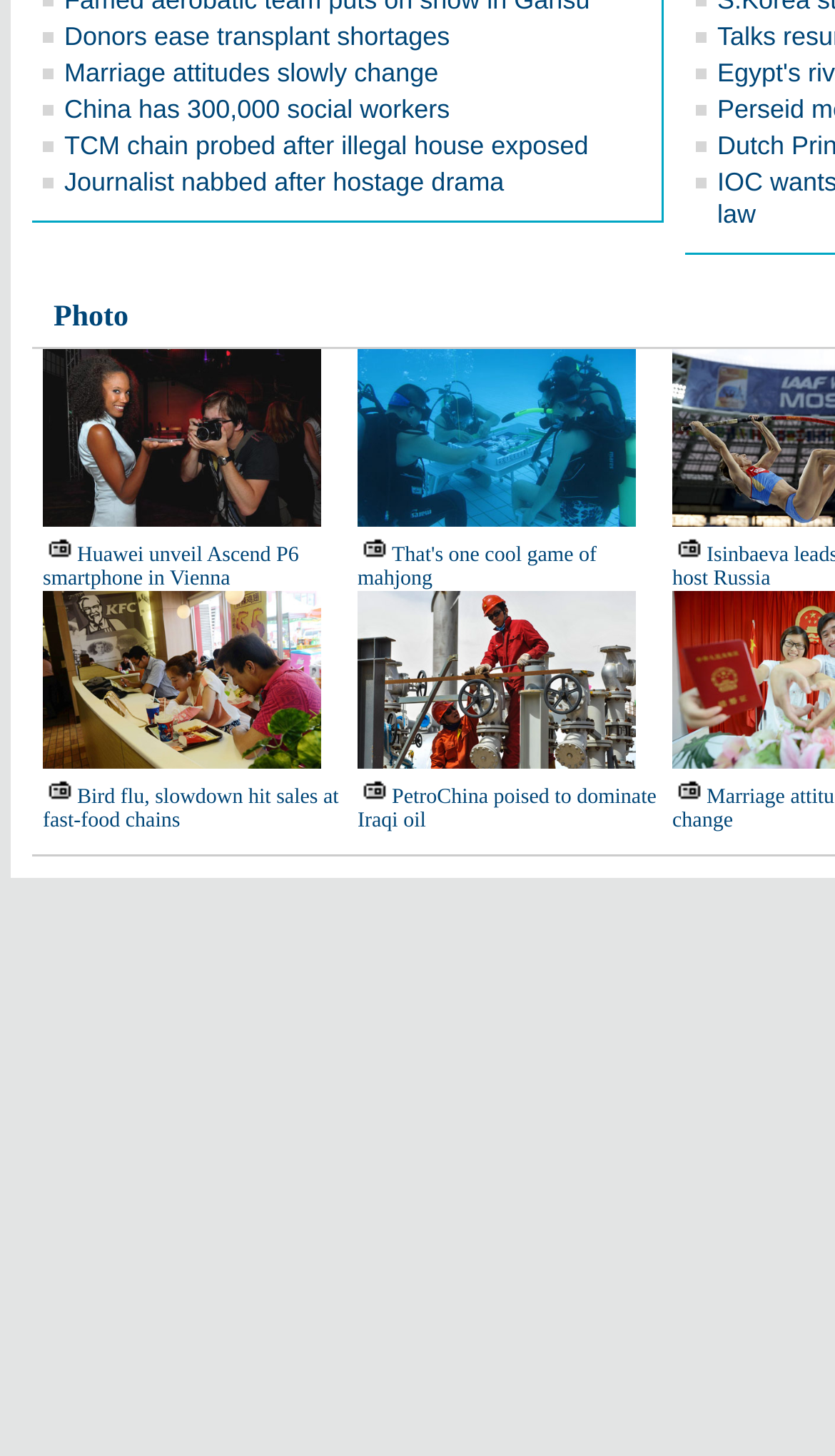Show me the bounding box coordinates of the clickable region to achieve the task as per the instruction: "Check out the article about PetroChina and Iraqi oil".

[0.428, 0.54, 0.786, 0.572]